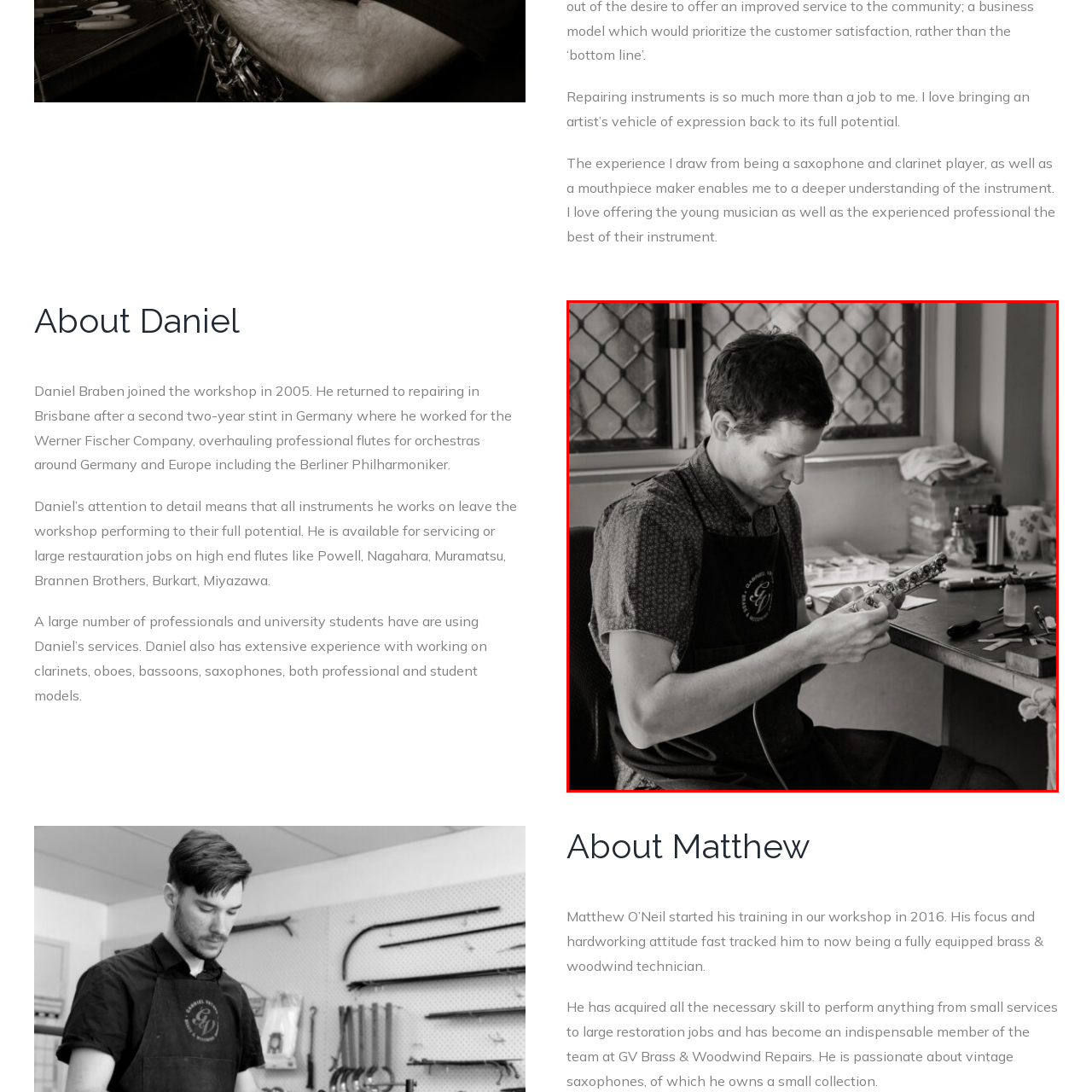Concentrate on the image section marked by the red rectangle and answer the following question comprehensively, using details from the image: What is the technician wearing?

The technician, Daniel Braben, is wearing a dark apron with the workshop's logo, which embodies professionalism and dedication to his craft.